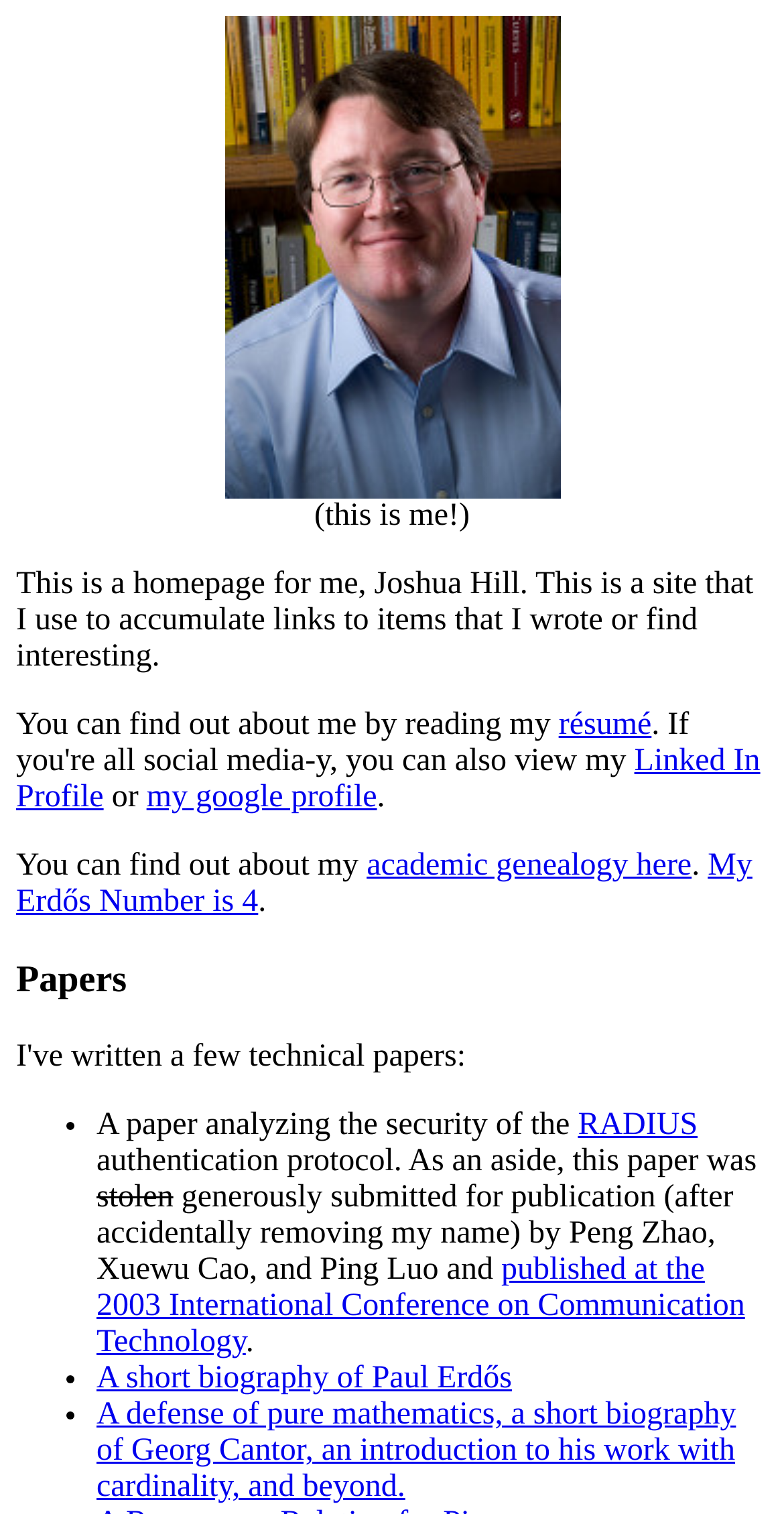Refer to the element description My Erdős Number is 4 and identify the corresponding bounding box in the screenshot. Format the coordinates as (top-left x, top-left y, bottom-right x, bottom-right y) with values in the range of 0 to 1.

[0.021, 0.56, 0.96, 0.607]